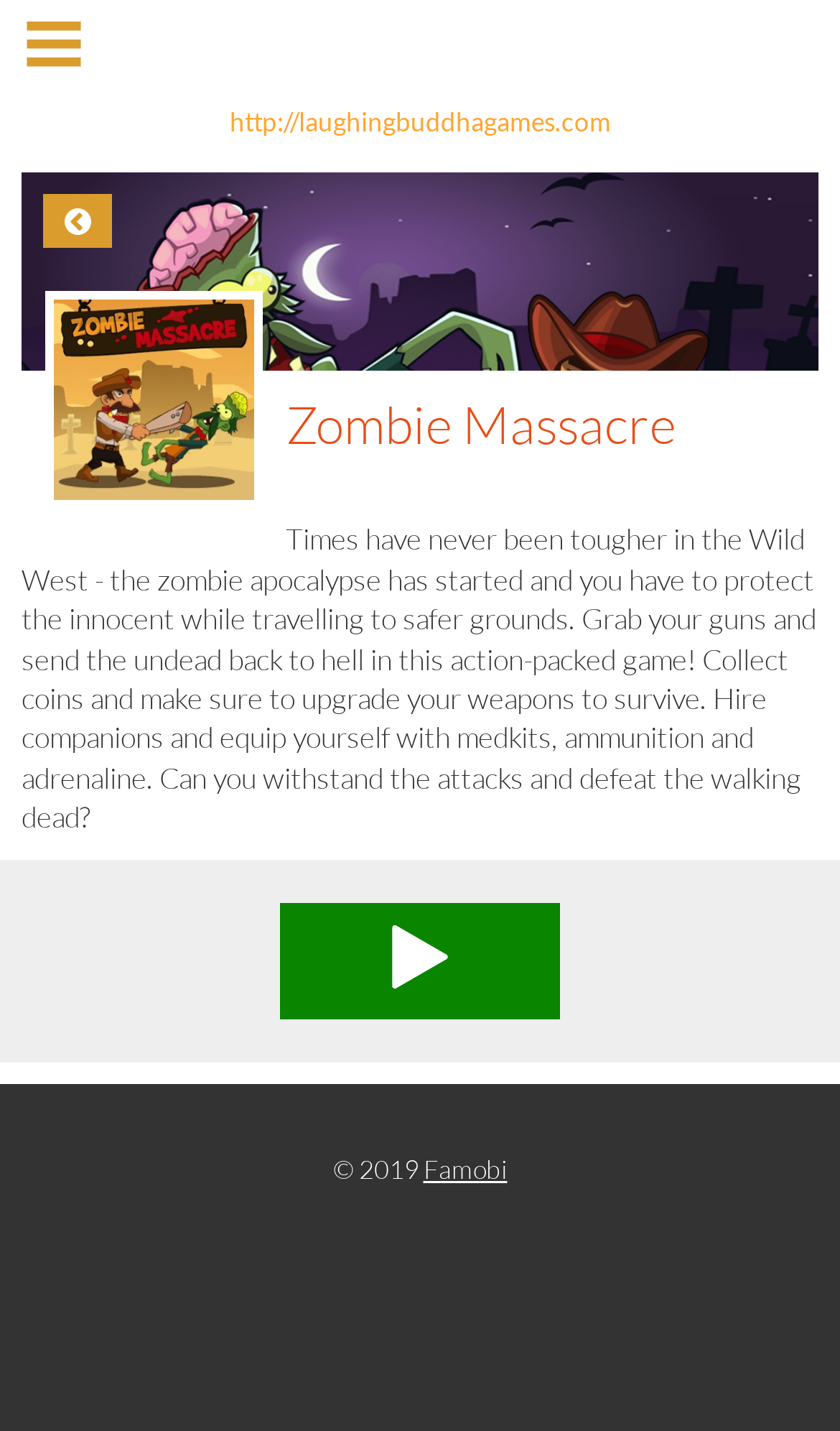Determine the bounding box coordinates of the UI element described below. Use the format (top-left x, top-left y, bottom-right x, bottom-right y) with floating point numbers between 0 and 1: laughingbuddhagames.com

[0.0, 0.015, 1.0, 0.068]